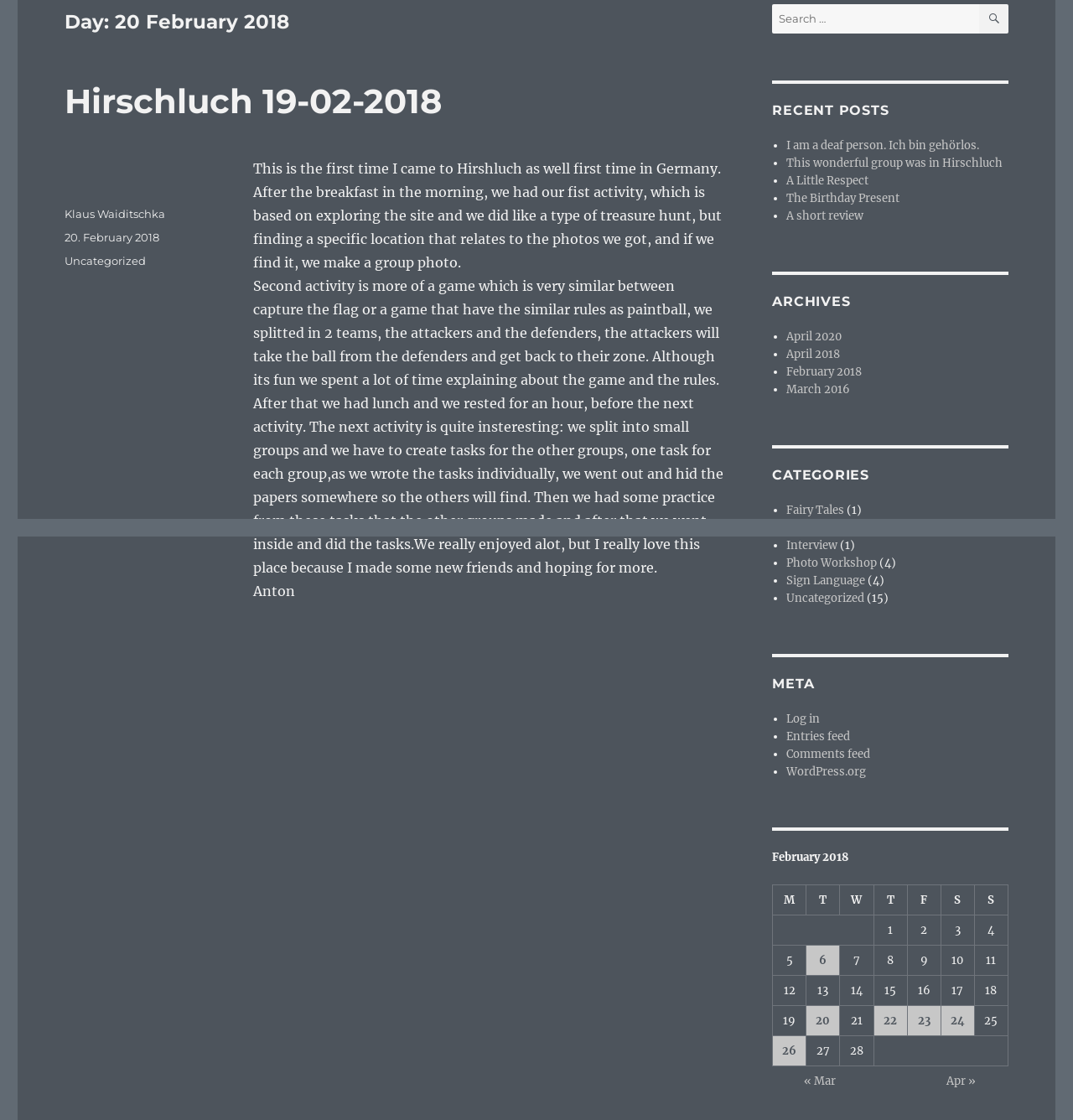Locate the bounding box coordinates of the UI element described by: "Uncategorized". The bounding box coordinates should consist of four float numbers between 0 and 1, i.e., [left, top, right, bottom].

[0.06, 0.227, 0.136, 0.238]